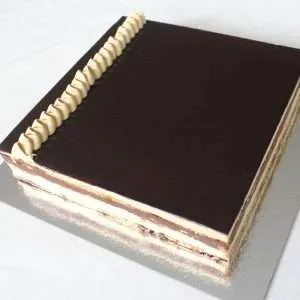What is the top layer of the cake finished with?
Analyze the image and provide a thorough answer to the question.

According to the caption, the cake features alternating layers of almond sponge cake, creamy buttercream, and chocolate ganache, and is elegantly finished with a glossy chocolate glaze on top, indicating that the top layer is completed with a glossy chocolate glaze.